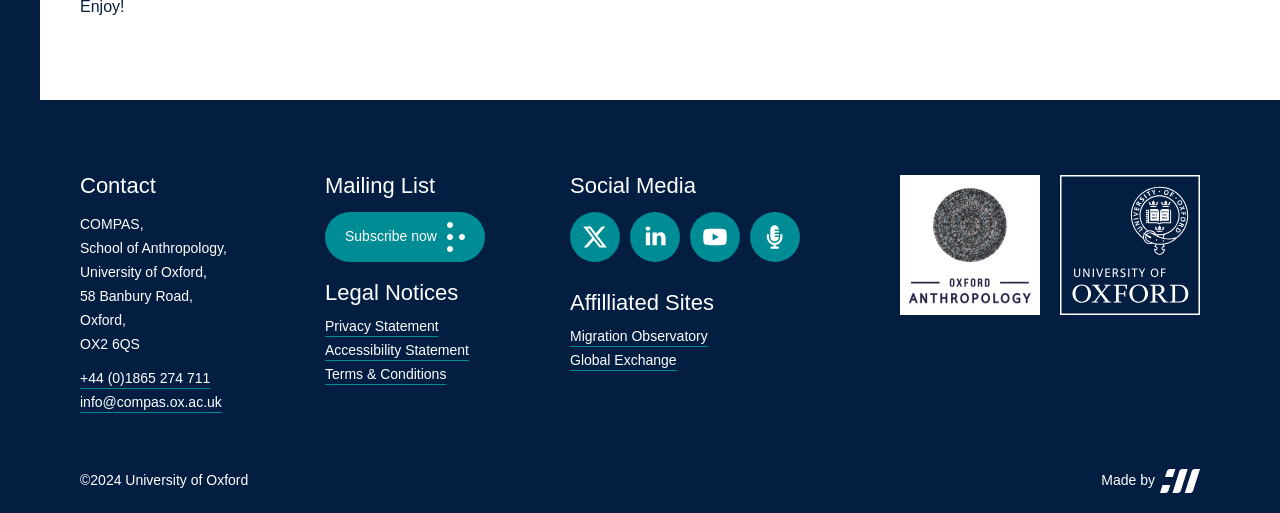Refer to the image and provide an in-depth answer to the question: 
What is the copyright year of the University of Oxford?

I found the copyright year by looking at the static text element at the bottom of the page, which states '©2024 University of Oxford'.